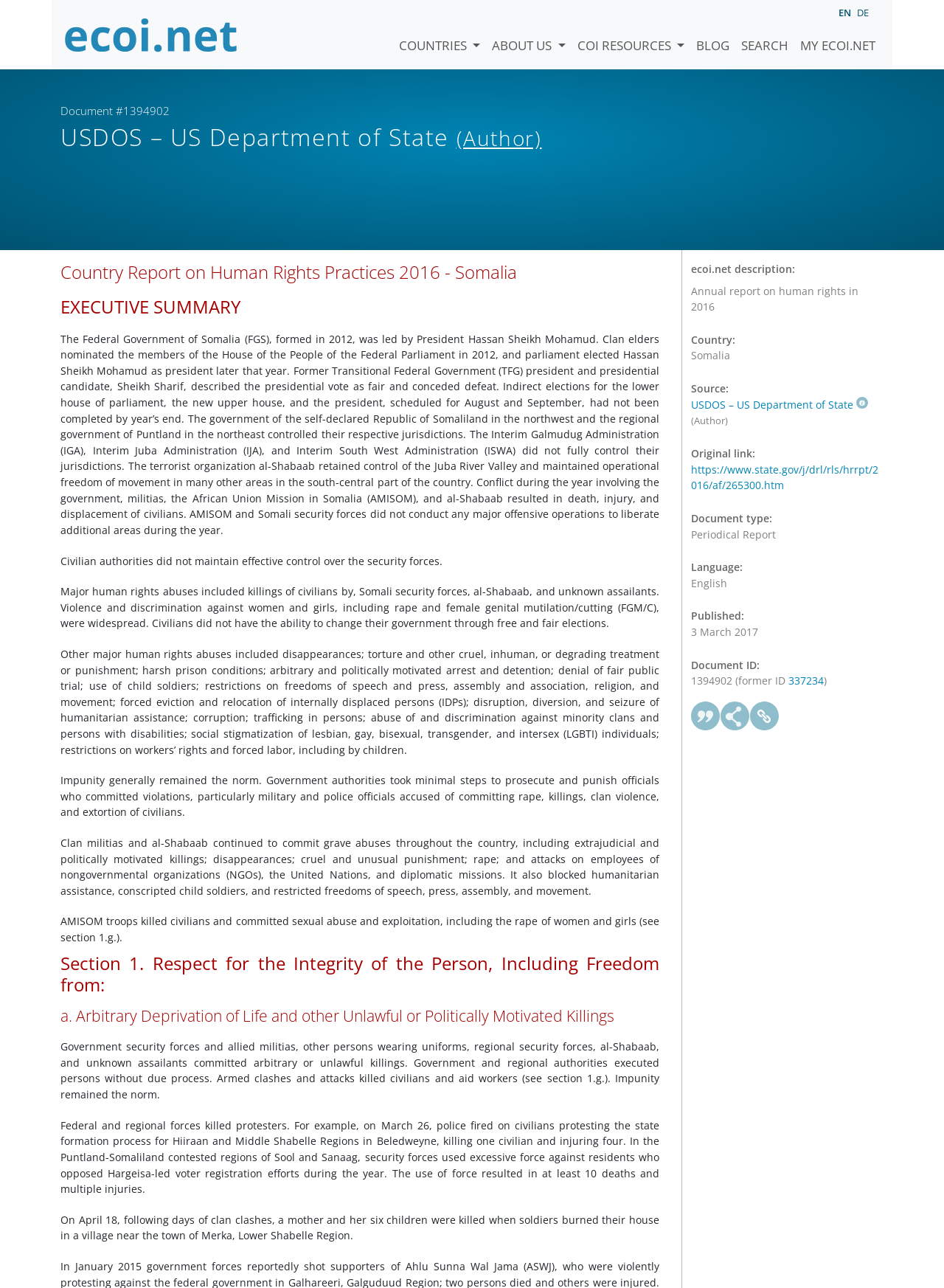Select the bounding box coordinates of the element I need to click to carry out the following instruction: "Click on the 'COUNTRIES' link".

[0.416, 0.011, 0.515, 0.043]